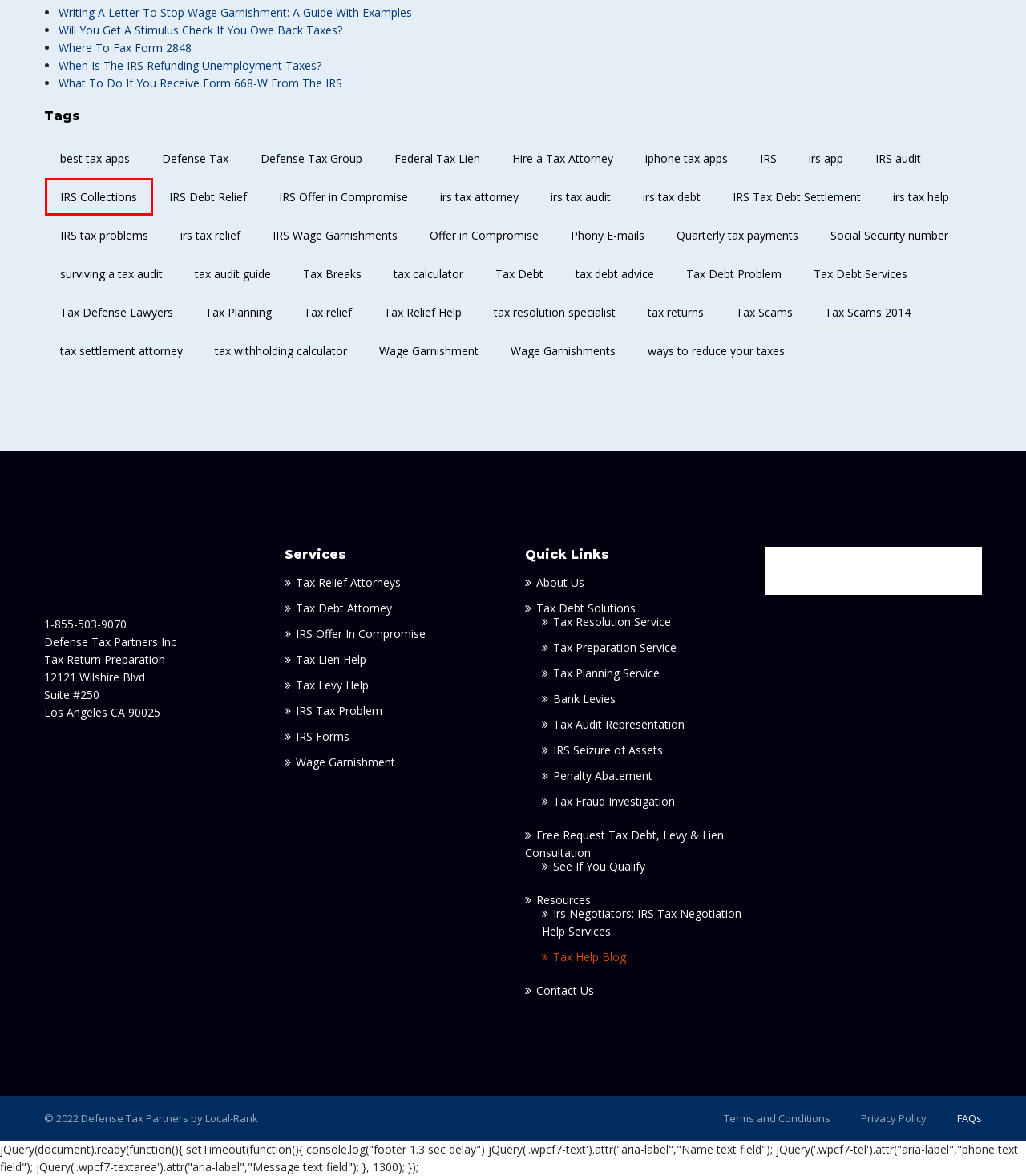Given a screenshot of a webpage with a red rectangle bounding box around a UI element, select the best matching webpage description for the new webpage that appears after clicking the highlighted element. The candidate descriptions are:
A. Quarterly tax payments | Defense Tax Partners
B. IRS Collections | Defense Tax Partners
C. irs app | Defense Tax Partners
D. Federal Tax Lien | Defense Tax Partners
E. Writing A Letter To Stop Wage Garnishment: A Guide With Examples | Defense Tax Partners
F. IRS Tax Debt Attorney - Get IRS Tax Debt Relief - Defense Tax Partners
G. irs tax attorney | Defense Tax Partners
H. IRS Offer In Compromise: How To Reduce Tax Due To Hardship - Defense Tax Partners

B